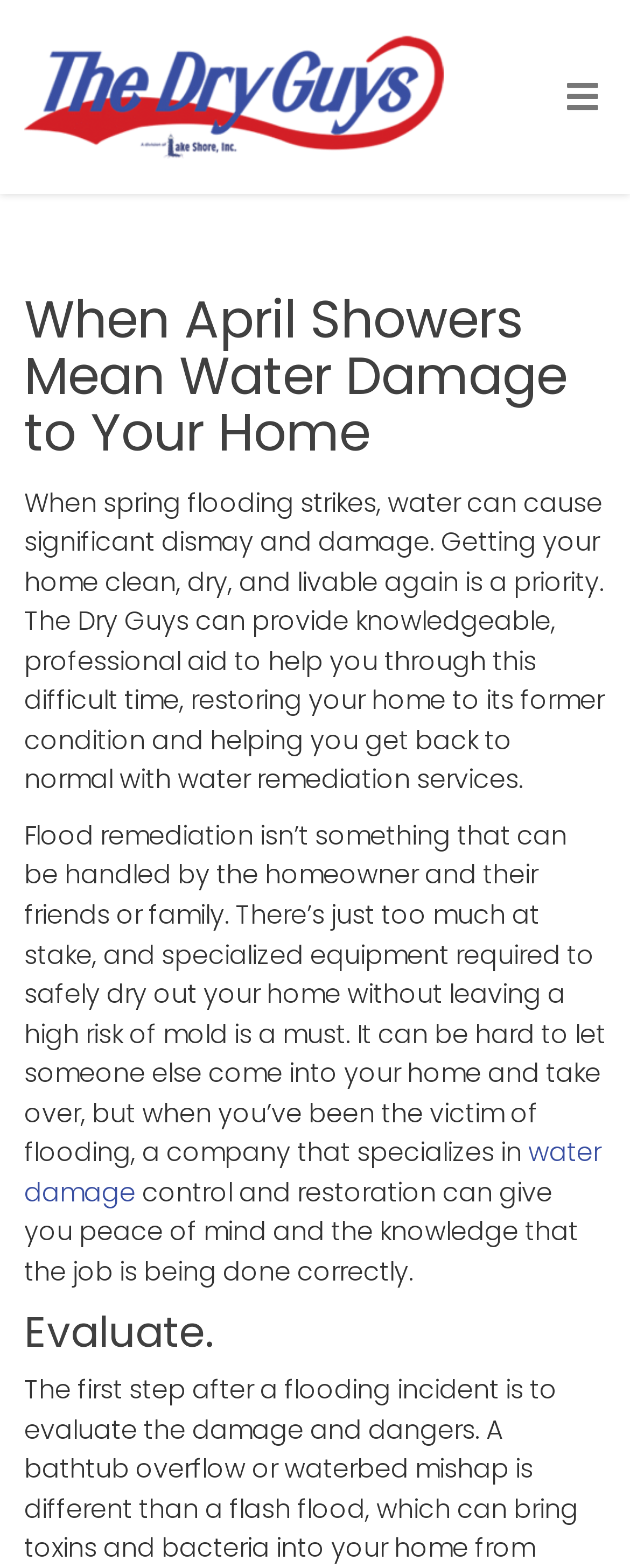Please answer the following question using a single word or phrase: 
What is the tone of the webpage?

Helpful and reassuring